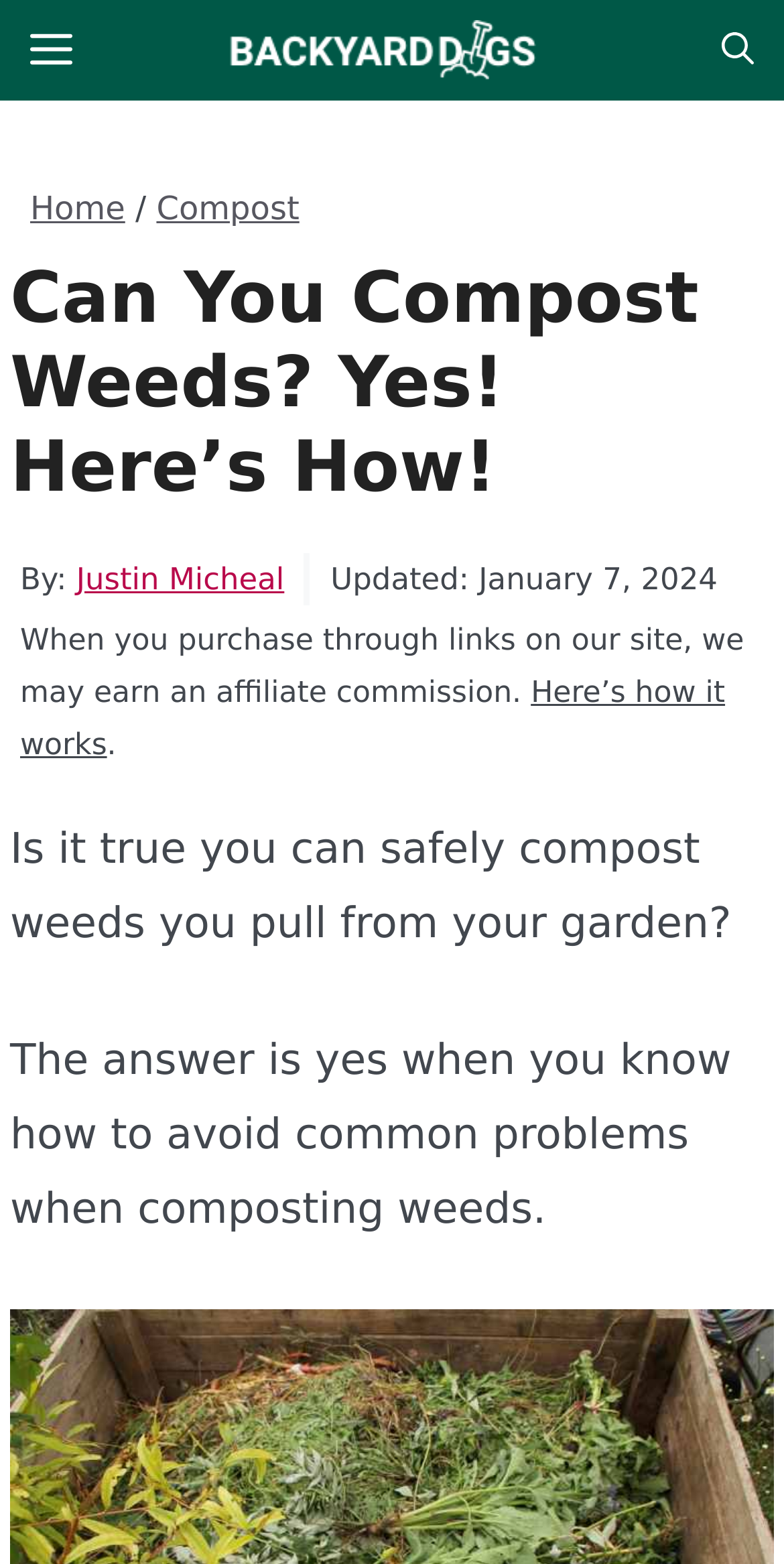Give the bounding box coordinates for the element described as: "Terms Of Service".

None